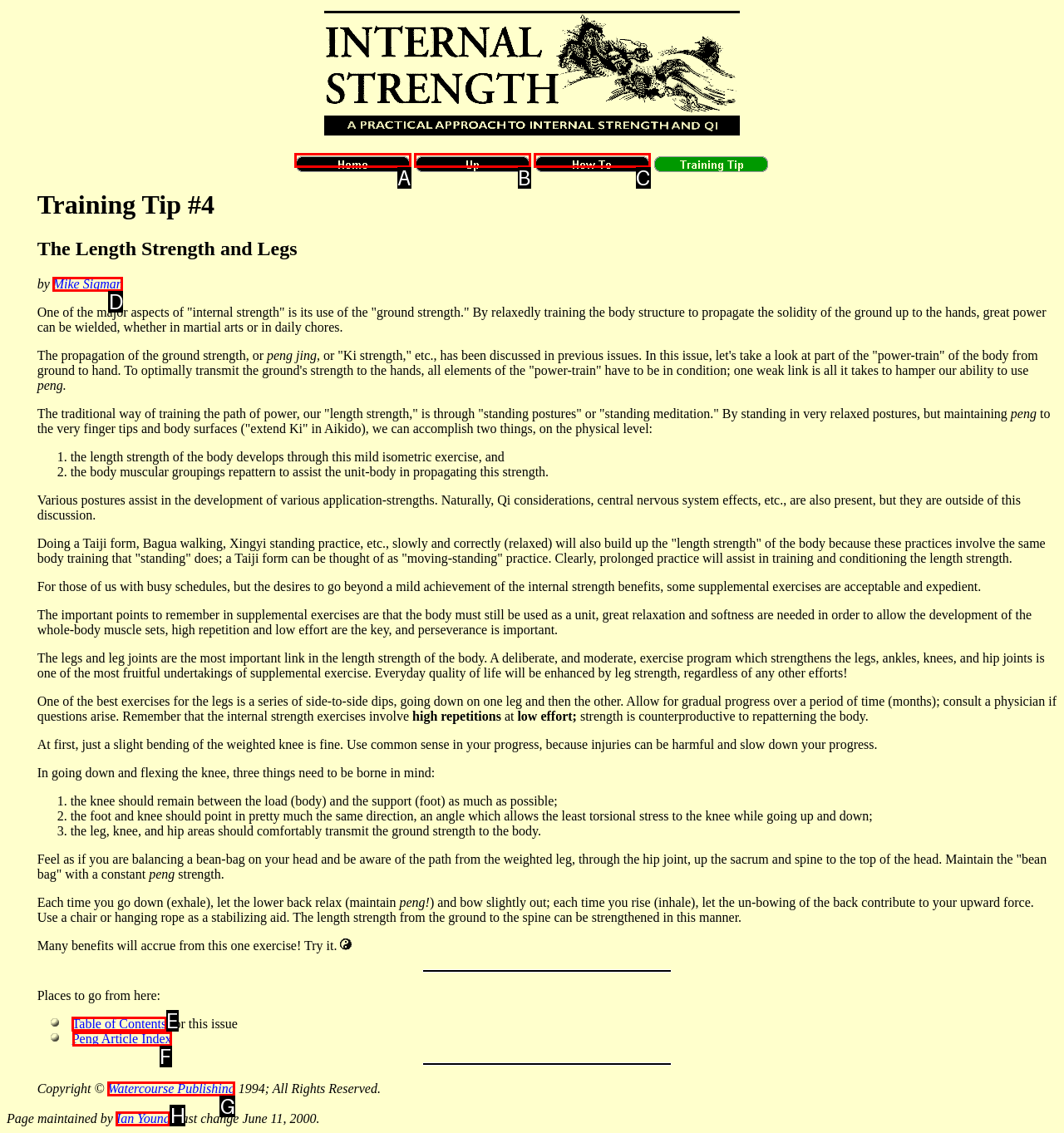Which HTML element should be clicked to fulfill the following task: Visit the 'Peng Article Index'?
Reply with the letter of the appropriate option from the choices given.

F